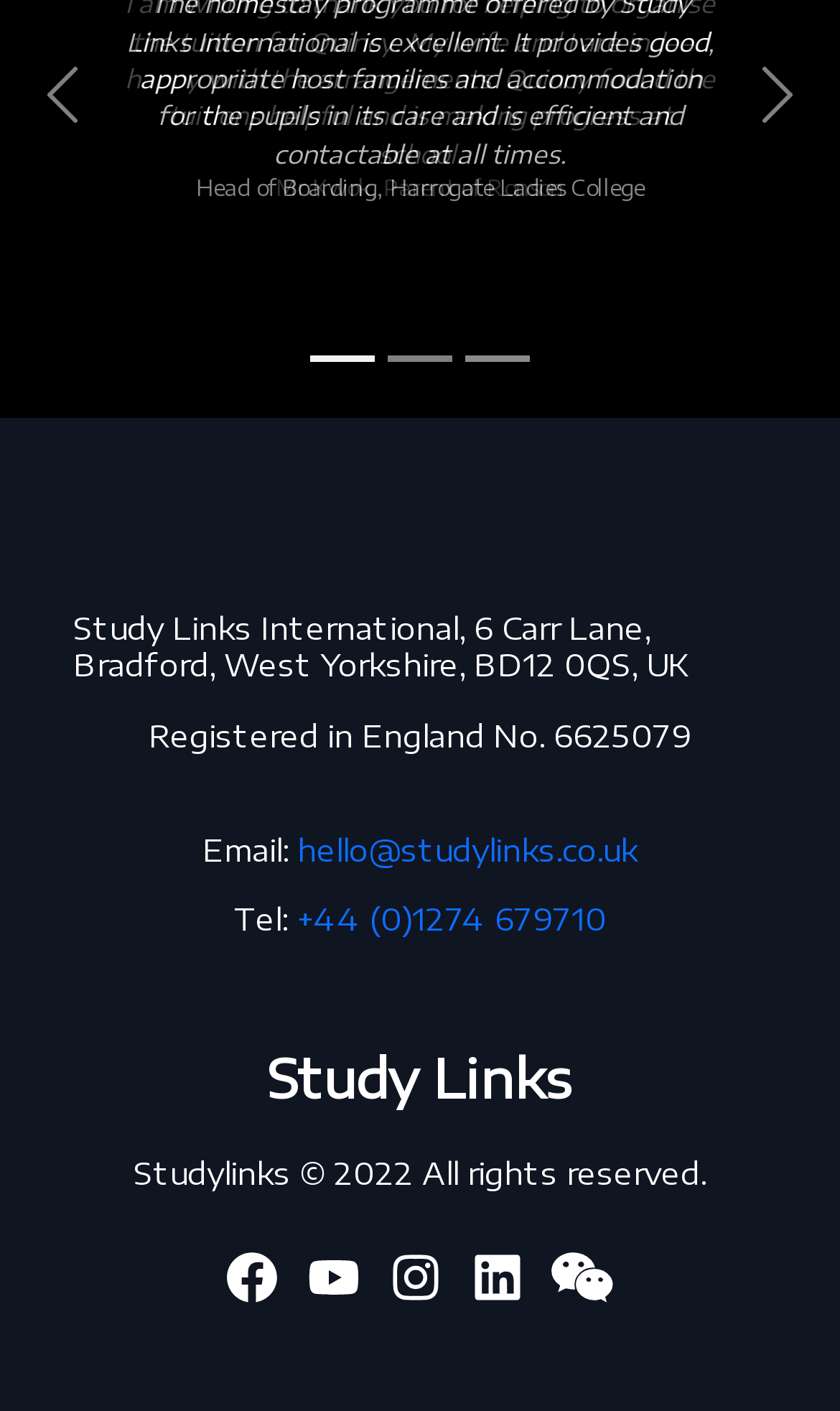What is the name of the person mentioned on the page?
Using the image, give a concise answer in the form of a single word or short phrase.

Head of Boarding, Harrogate Ladies College